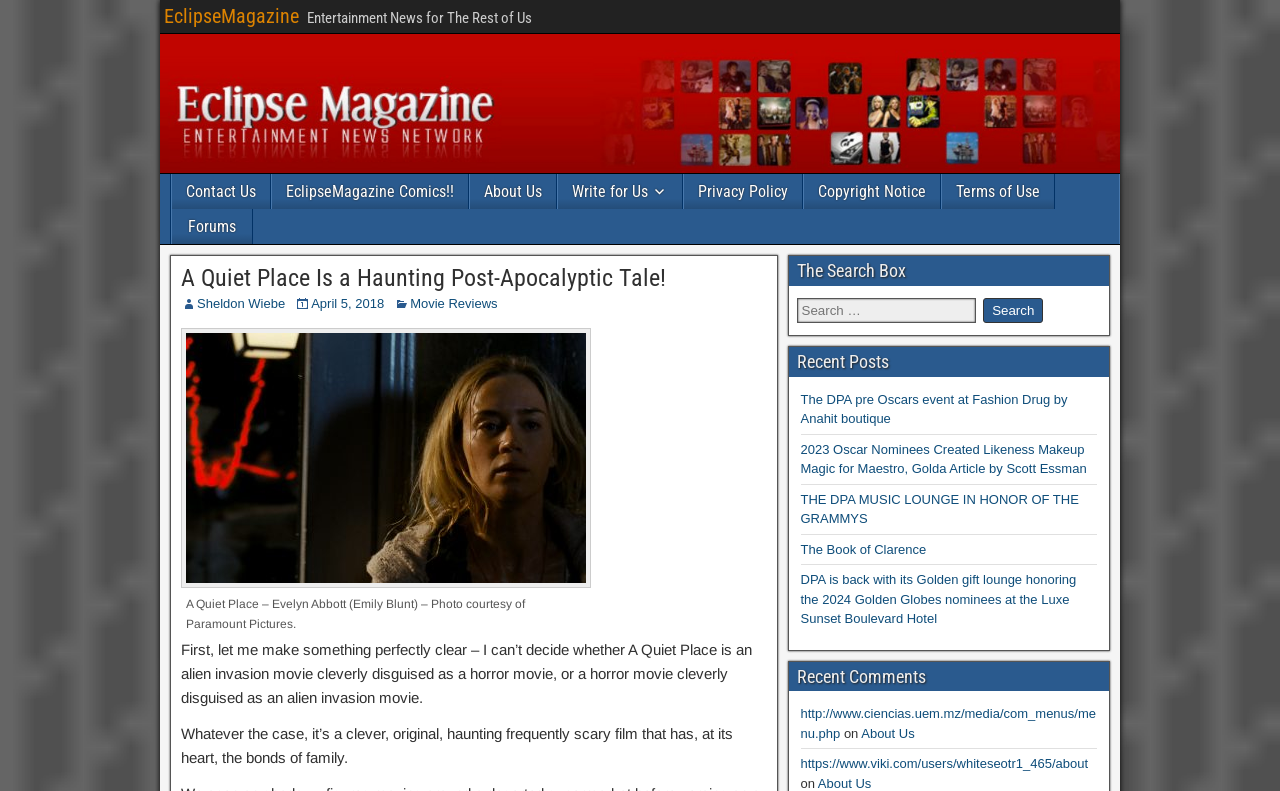Locate the bounding box coordinates of the segment that needs to be clicked to meet this instruction: "Go to AudiobookStore.com Home".

None